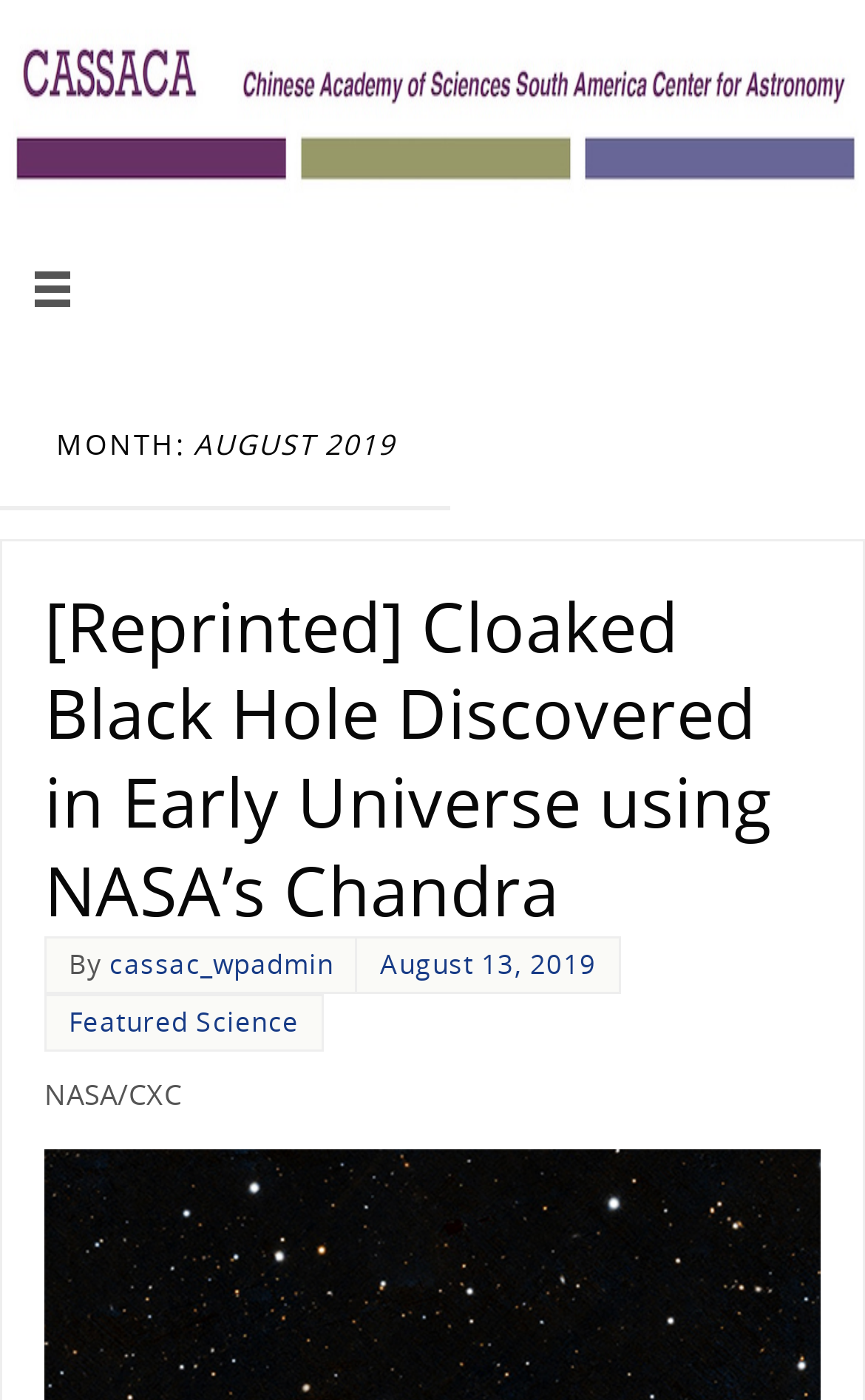Refer to the image and offer a detailed explanation in response to the question: What is the title of the article?

I found the title of the article by looking at the heading element that contains the text '[Reprinted] Cloaked Black Hole Discovered in Early Universe using NASA’s Chandra'. This is likely the title of the article because it is a heading element and it is prominently displayed on the page.